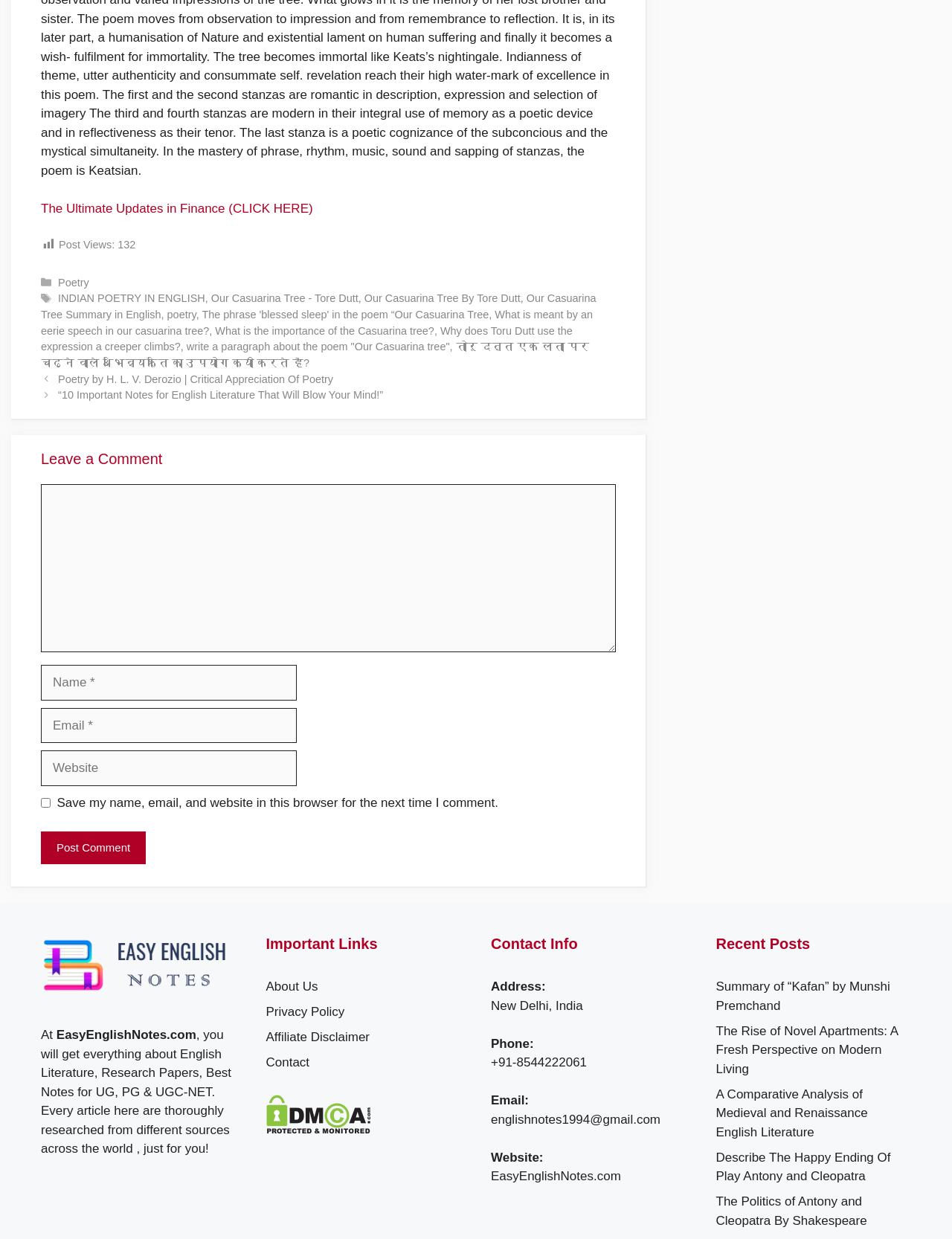Identify the bounding box coordinates of the element to click to follow this instruction: 'Enter your name'. Ensure the coordinates are four float values between 0 and 1, provided as [left, top, right, bottom].

[0.043, 0.537, 0.312, 0.565]